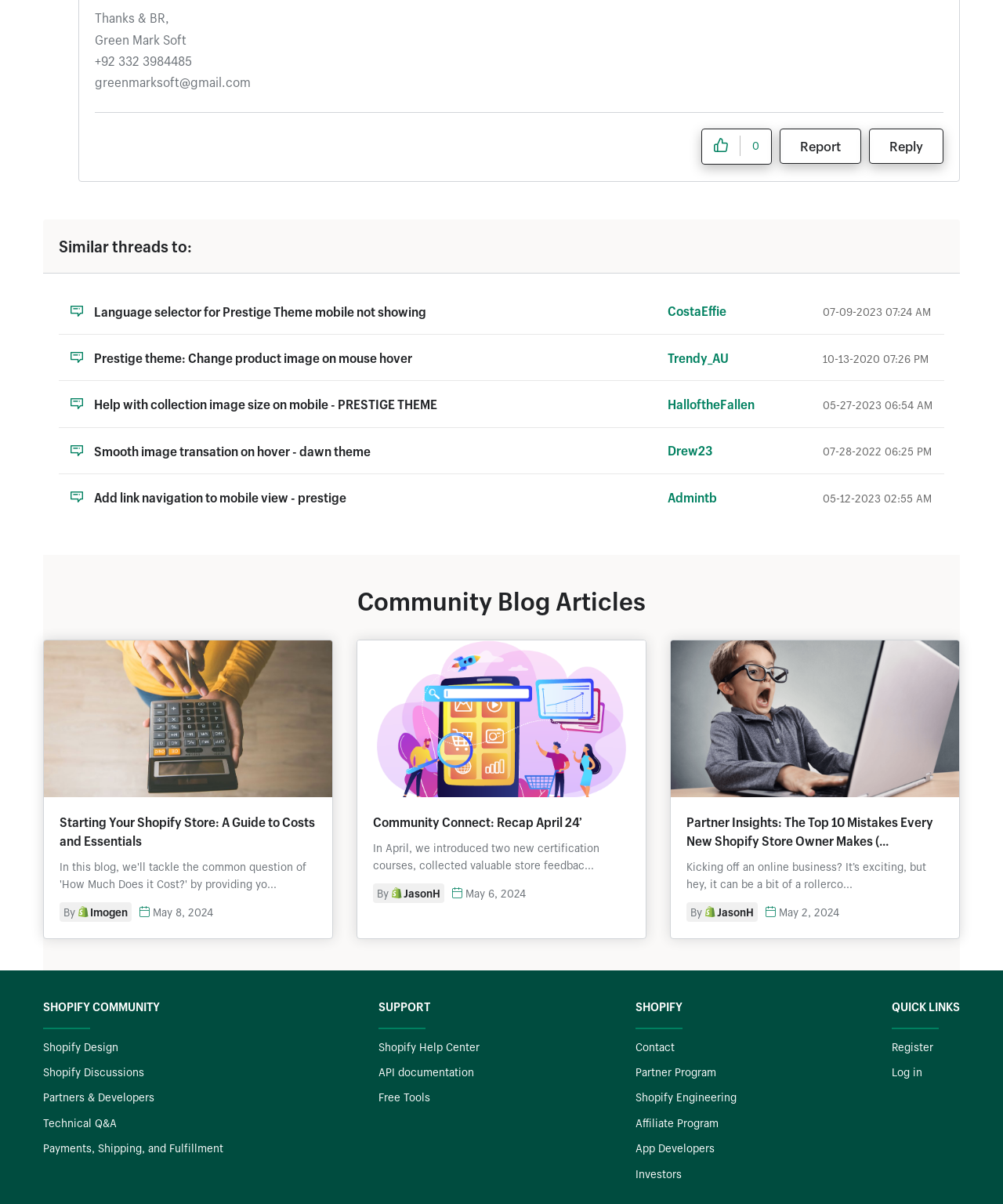Calculate the bounding box coordinates for the UI element based on the following description: "Shopify Help Center". Ensure the coordinates are four float numbers between 0 and 1, i.e., [left, top, right, bottom].

[0.378, 0.602, 0.478, 0.615]